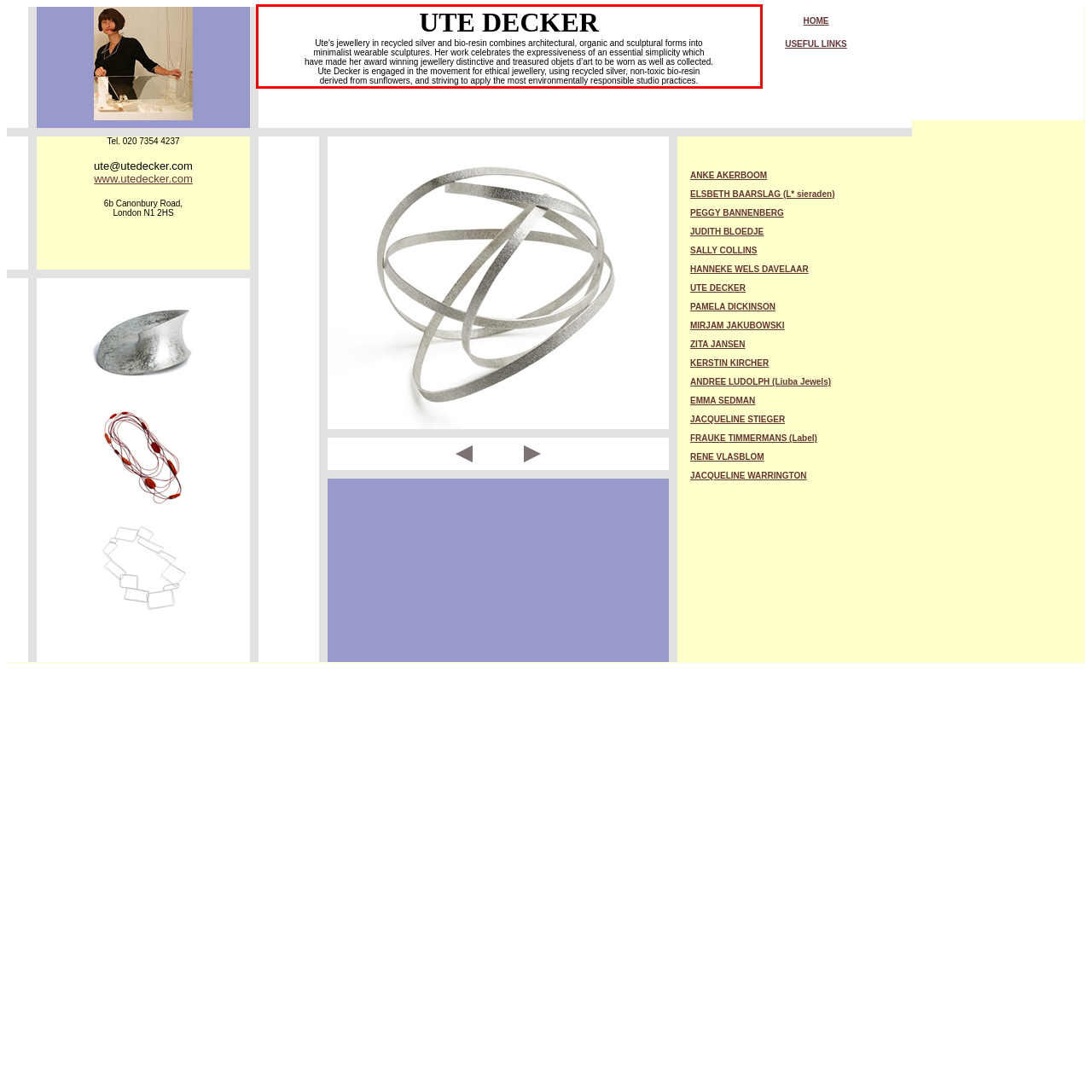There is a screenshot of a webpage with a red bounding box around a UI element. Please use OCR to extract the text within the red bounding box.

UTE DECKER Ute's jewellery in recycled silver and bio-resin combines architectural, organic and sculptural forms into minimalist wearable sculptures. Her work celebrates the expressiveness of an essential simplicity which have made her award winning jewellery distinctive and treasured objets d’art to be worn as well as collected. Ute Decker is engaged in the movement for ethical jewellery, using recycled silver, non-toxic bio-resin derived from sunflowers, and striving to apply the most environmentally responsible studio practices.